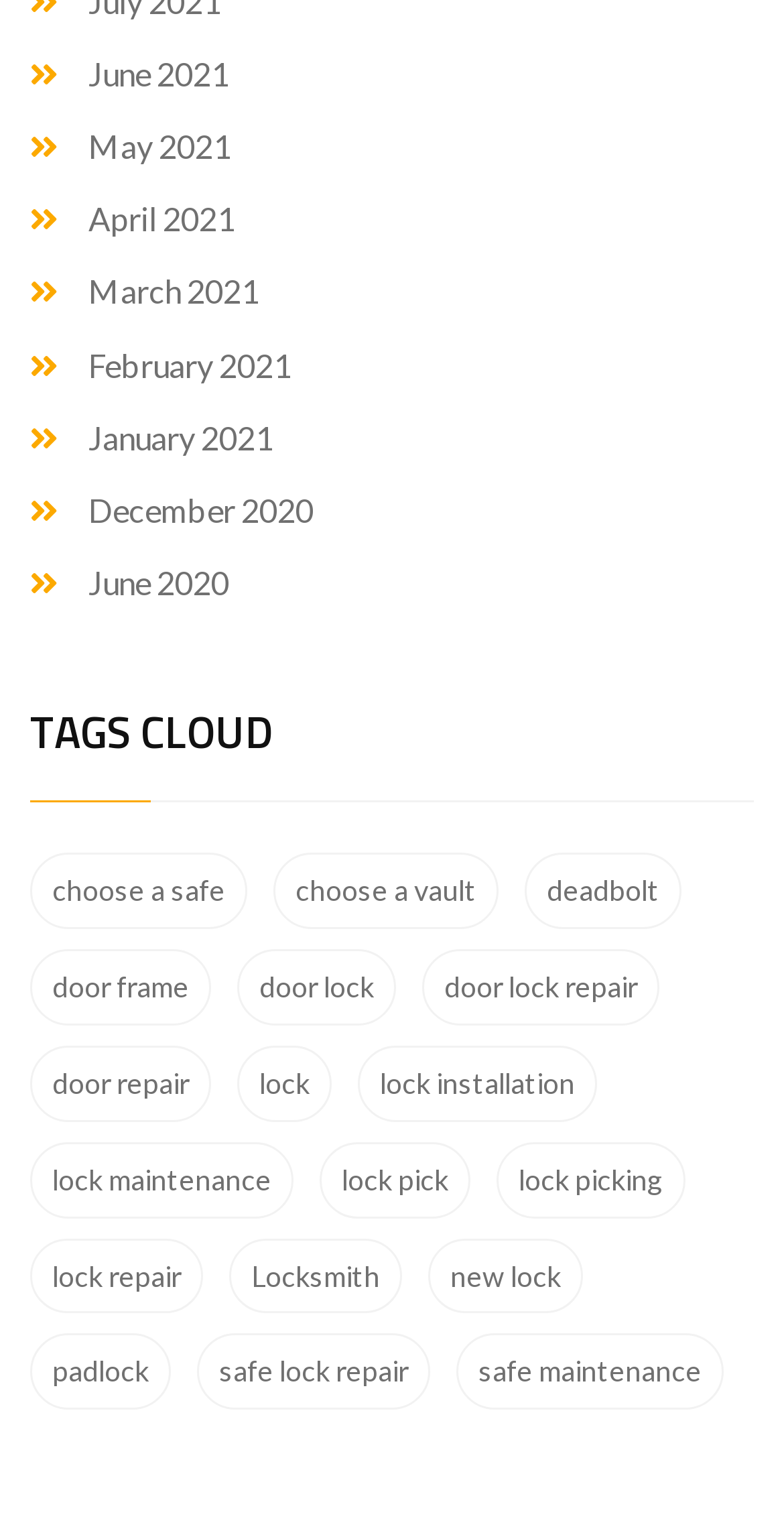Determine the bounding box for the UI element described here: "(404) 303-1872".

None